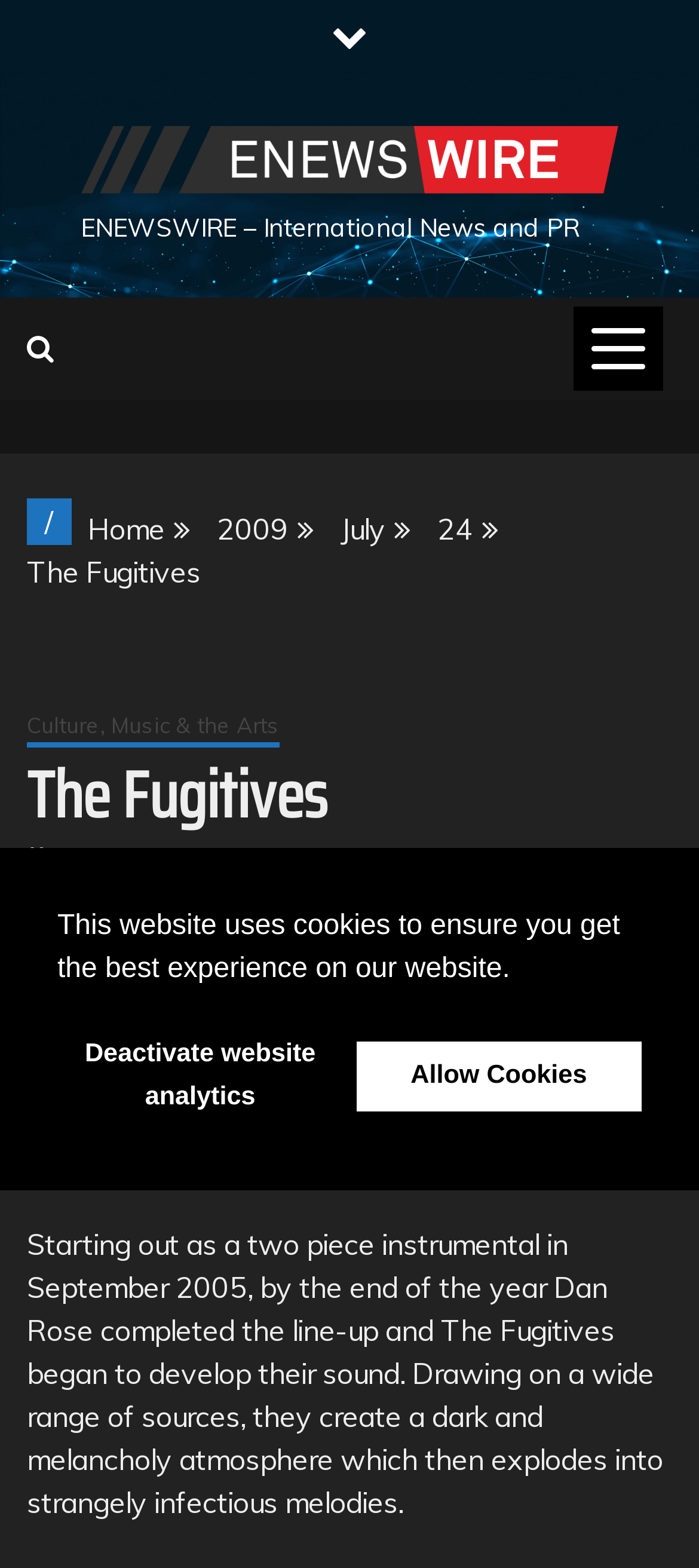What type of band is The Fugitives?
Refer to the image and provide a thorough answer to the question.

I found this information by reading the text that describes The Fugitives, which states that they are a 'three-piece post punk alternative rock band from Sheffield'.